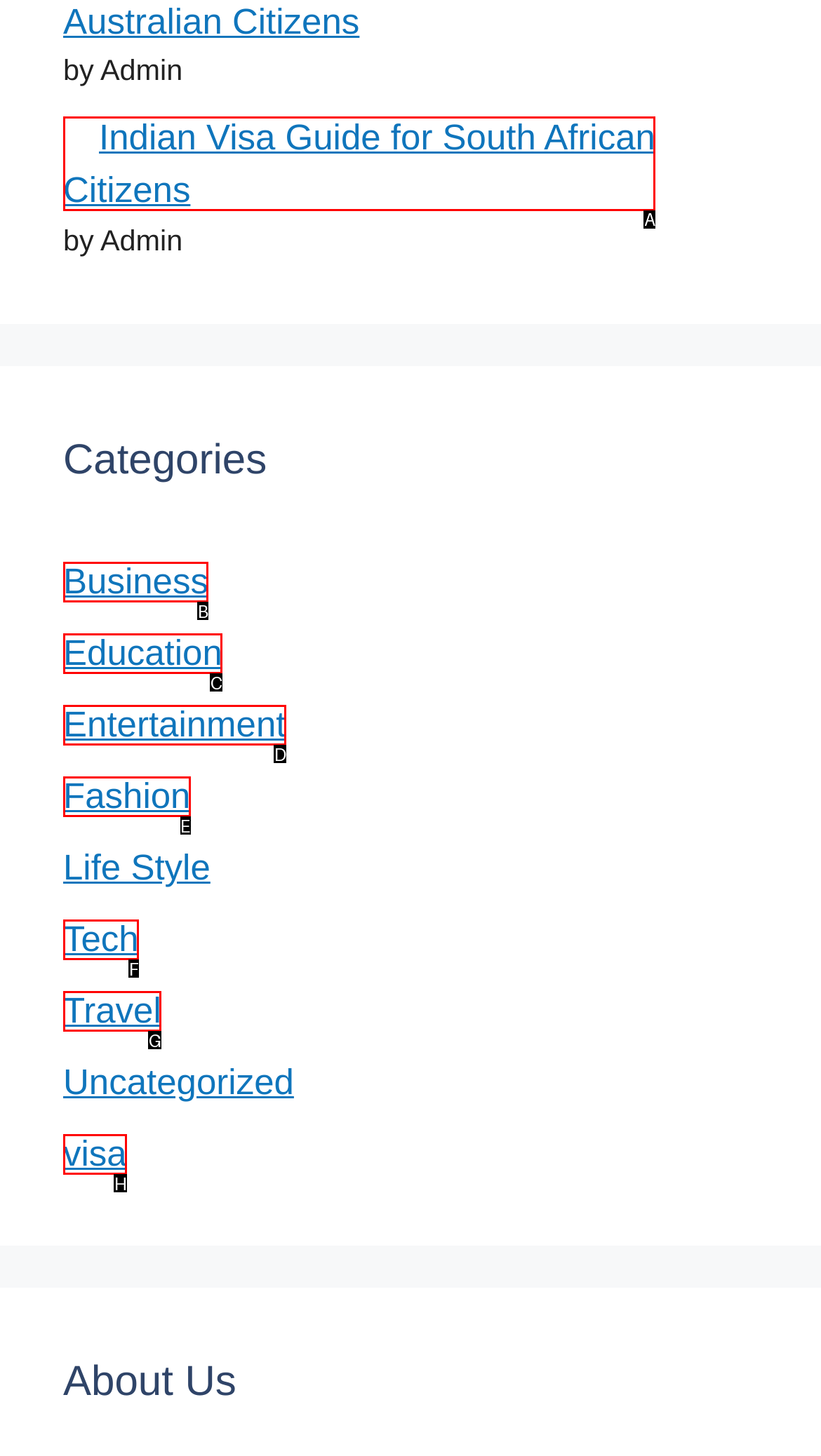Select the letter from the given choices that aligns best with the description: Tech. Reply with the specific letter only.

F